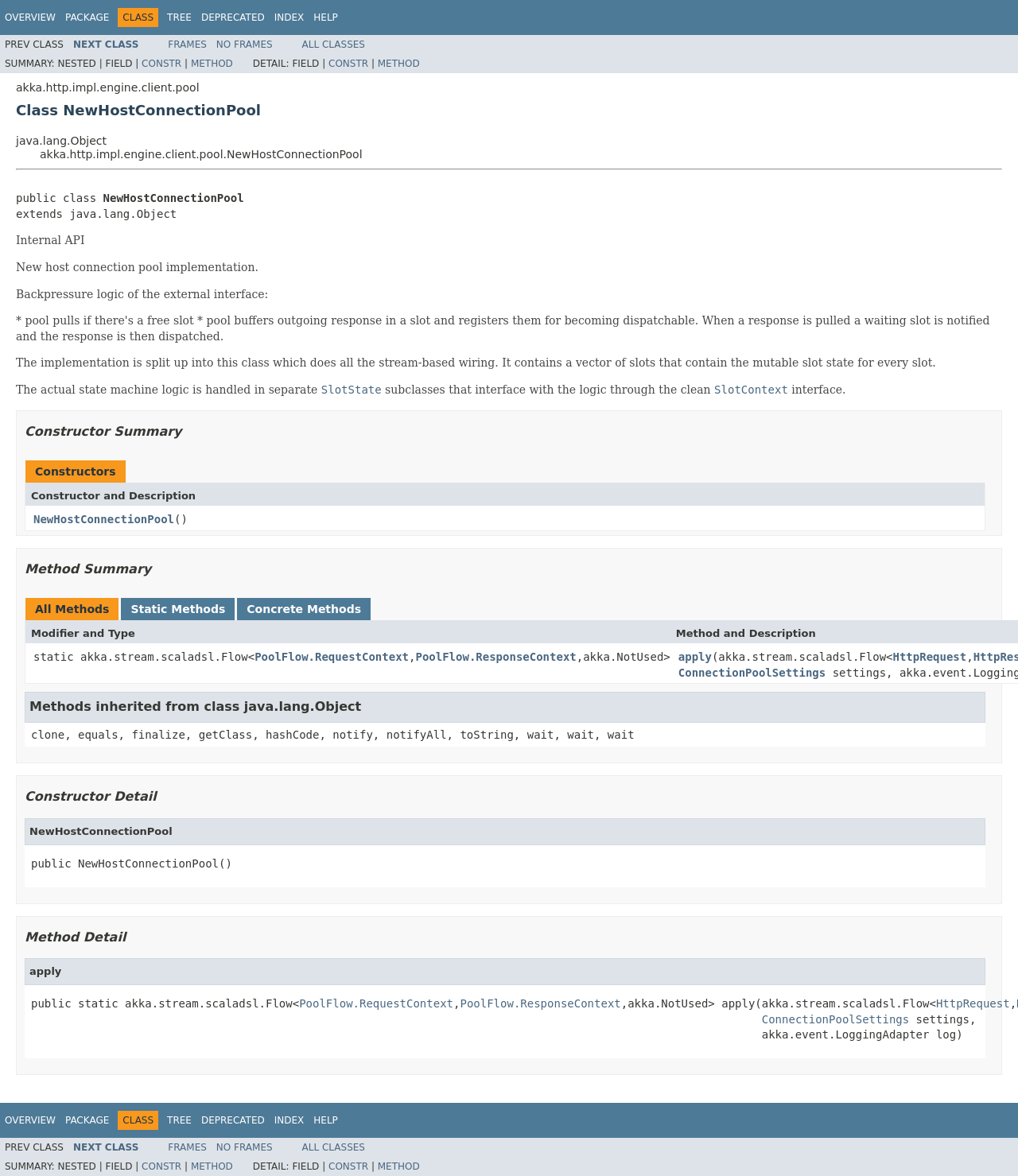Summarize the webpage with intricate details.

The webpage is about the `NewHostConnectionPool` class, which is a part of the `akka.http.impl.engine.client.pool` package. At the top of the page, there is a navigation menu with links to `OVERVIEW`, `PACKAGE`, `CLASS`, `TREE`, `DEPRECATED`, `INDEX`, and `HELP`. Below the navigation menu, there is a summary section with links to `PREV CLASS`, `NEXT CLASS`, `FRAMES`, `NO FRAMES`, and `ALL CLASSES`.

The main content of the page is divided into several sections. The first section is a heading that reads "Class NewHostConnectionPool" and provides a brief description of the class. Below this heading, there is a section that displays the class's inheritance hierarchy, showing that it extends `java.lang.Object`.

The next section is a constructor summary, which lists the constructors available for the class. This is followed by a table that provides more detailed information about each constructor. There is also a method summary section that lists the methods available for the class, including static methods and concrete methods.

Below the method summary, there is a section that provides detailed information about each method, including the method's return type, parameters, and a brief description. There are also links to related classes and methods throughout this section.

At the bottom of the page, there is another navigation menu that allows users to navigate to other related classes and pages.